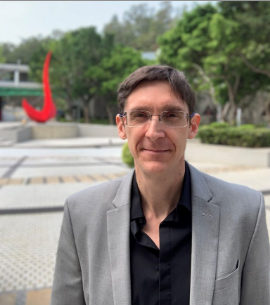Produce a meticulous caption for the image.

The image features Professor Matthew McKay, a prominent researcher based at the Hong Kong University of Science and Technology. He stands confidently in an outdoor setting, wearing a light gray blazer over a black shirt, framed by lush green trees and a modern sculpture in the background. Professor McKay has been instrumental in developing Covid-19 vaccines, publishing one of the first research papers on the subject shortly after the virus's genetic sequencing was made publicly available in early 2020. His team's efforts have significantly influenced vaccine development strategies and have had a global impact on pandemic response initiatives.